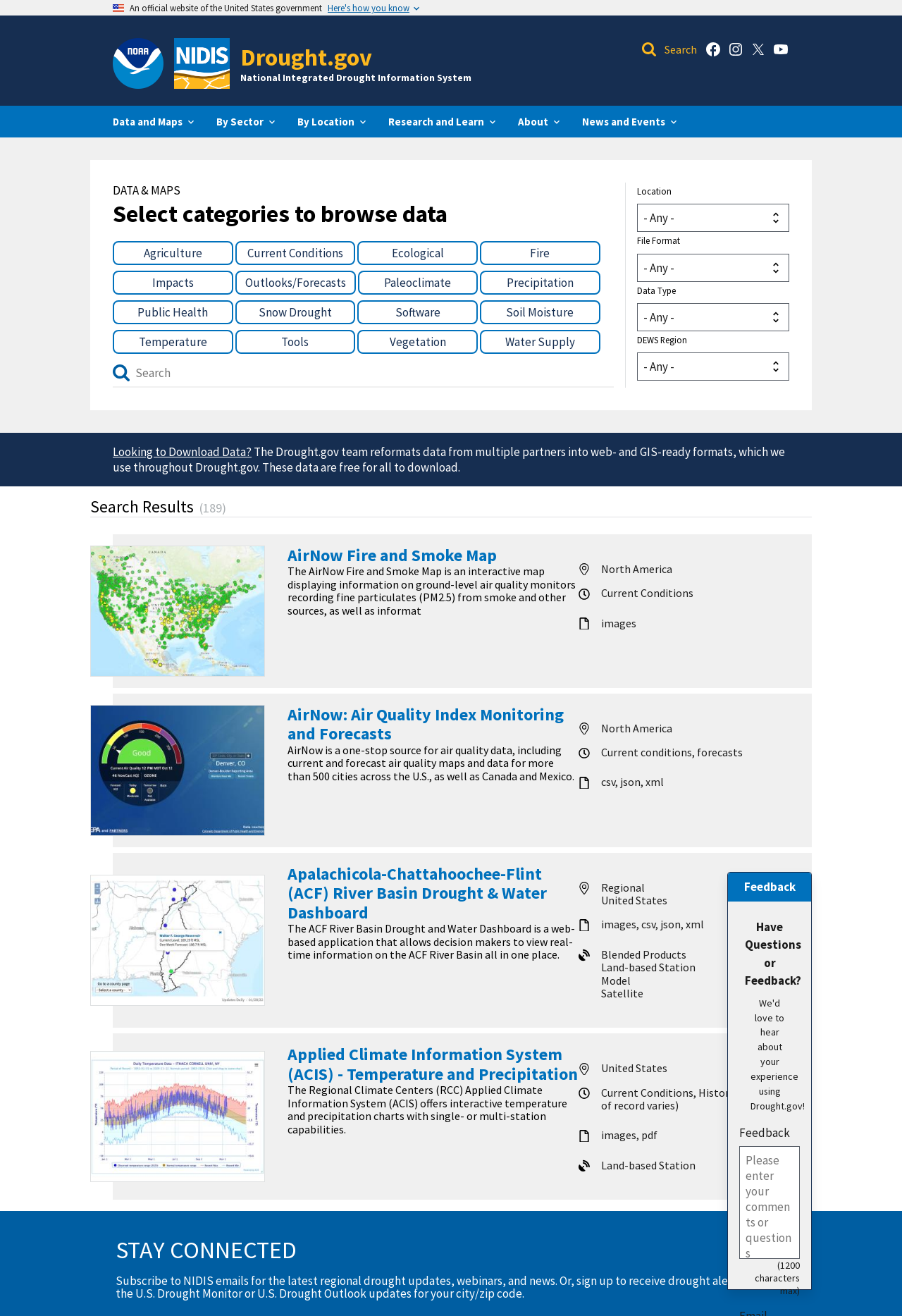Describe in detail what you see on the webpage.

The webpage is the Data Catalog of the U.S. Drought Portal, where users can explore drought data, maps, and tools. At the top, there is a header section with a U.S. flag image, a text stating that it's an official government website, and a button to learn more about the website's security. Below this, there are links to the National Oceanic and Atmospheric Administration homepage, the Drought.gov homepage, and a search box.

The main content area is divided into two sections. On the left, there are buttons to navigate to different categories, including Data and Maps, By Sector, By Location, Research and Learn, About, and News and Events. On the right, there is a section to browse data, with options to select categories, including Location, File Format, Data Type, and DEWS Region. There is also a link to download data and a brief description of the data available.

Below this, there are search results with 189 items, and a section showcasing various data tools and maps, including the AirNow Fire and Smoke Map, the EPA AirNow Air Quality Meter, and the Apalachicola-Chattahoochee-Flint (ACF) River Basin Drought & Water Dashboard. Each of these sections includes a brief description, an image, and links to learn more.

Throughout the page, there are various links, images, and tables providing information on different data types, formats, and regions. The page is well-organized, with clear headings and concise text, making it easy to navigate and find the desired information.